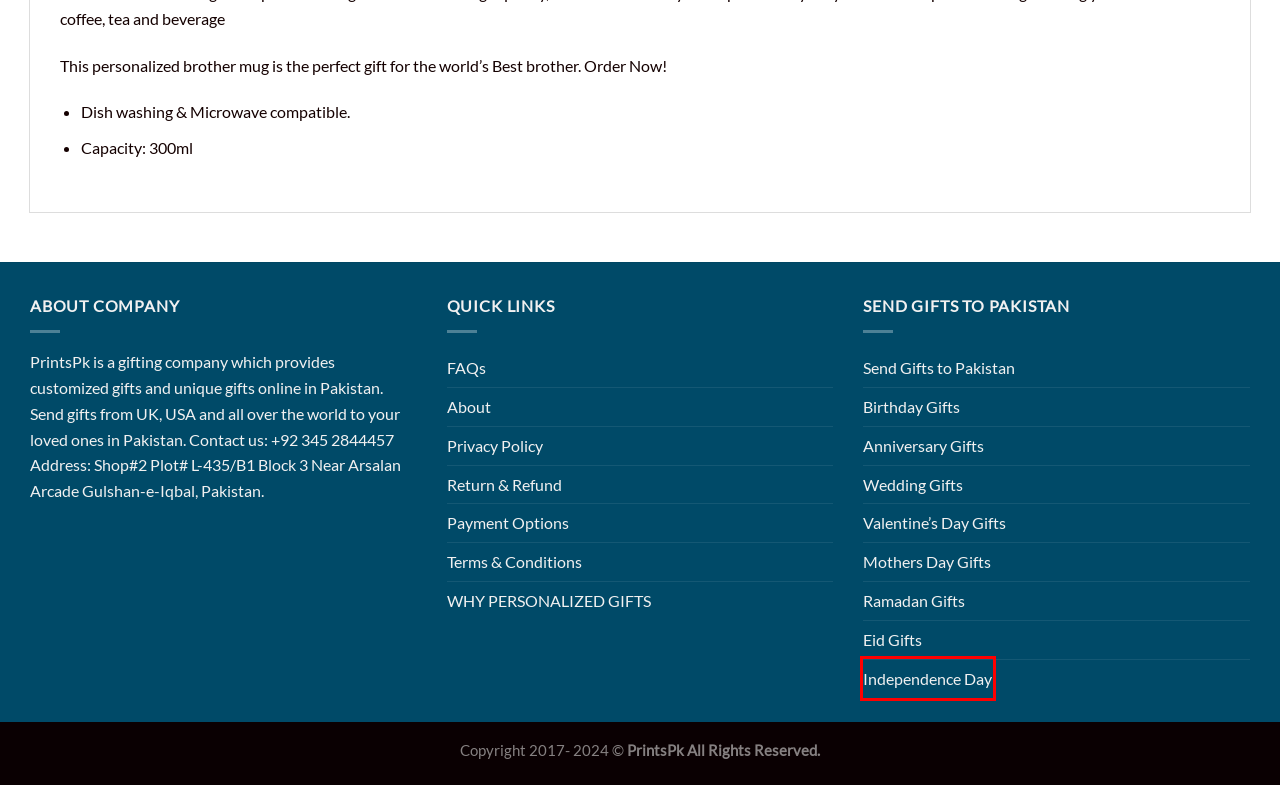You have received a screenshot of a webpage with a red bounding box indicating a UI element. Please determine the most fitting webpage description that matches the new webpage after clicking on the indicated element. The choices are:
A. 14 August Independence Day T- Shirts and Badges
B. Return Policy PrintsPk
C. Customized Eid Gifts
D. WHY SEND PERSONALIZED GIFTS? | PrintsPk
E. FAQ PrintsPk
F. Customized Mothers day Gifts
G. You searched for Valentine - PrintsPk
H. Privacy Policy PrintsPk

A